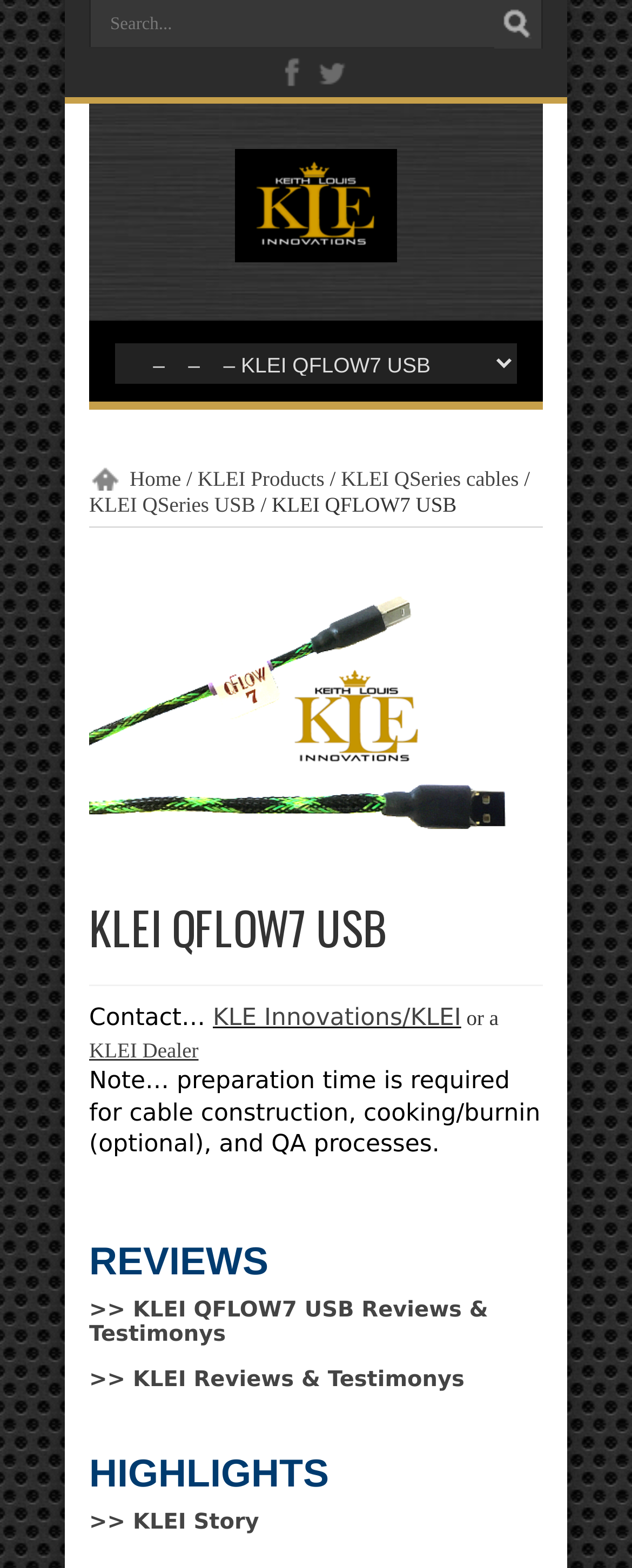What is the link '>> KLEI QFLOW7 USB Reviews & Testimonys' for?
Provide a short answer using one word or a brief phrase based on the image.

Reviews and Testimonies